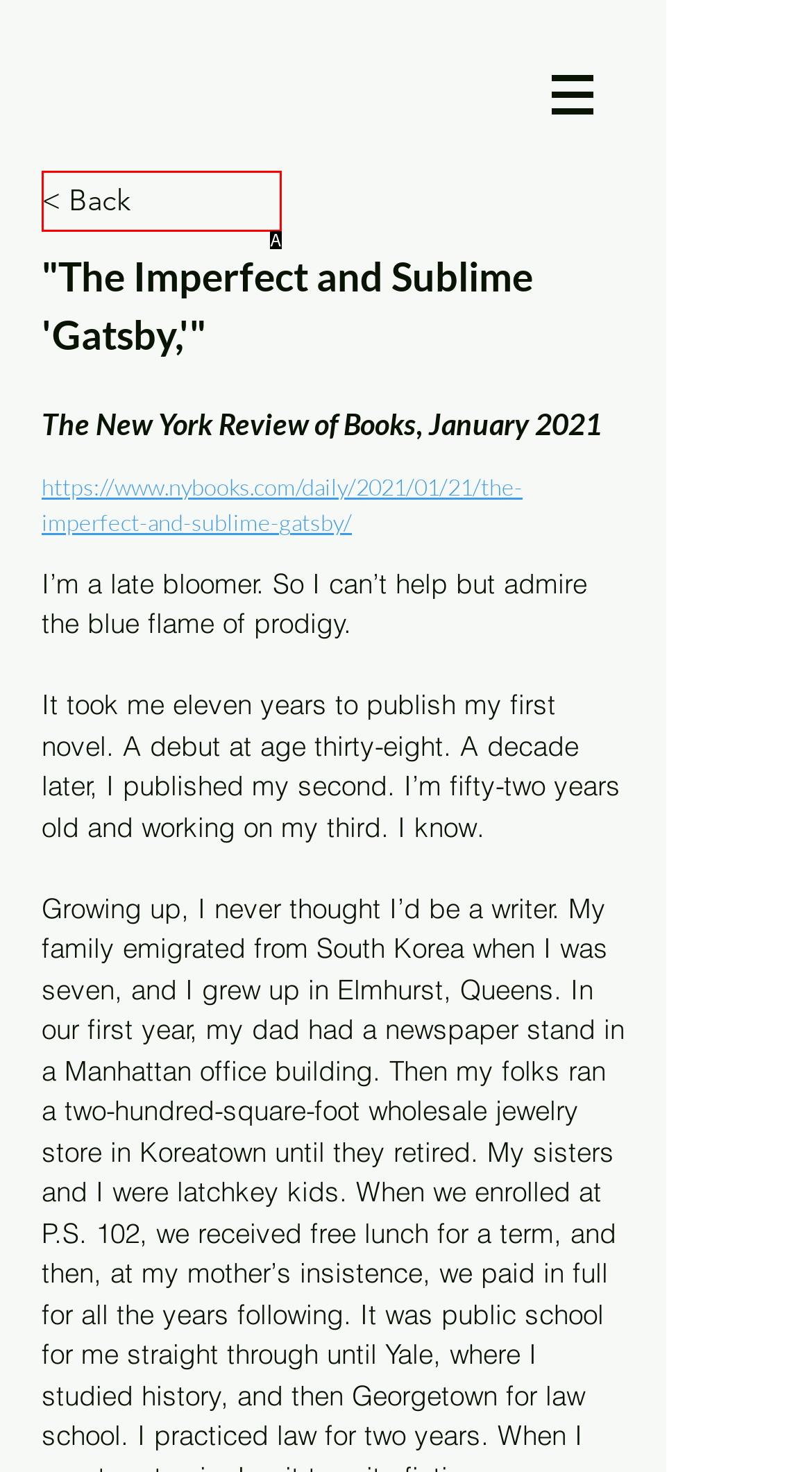Determine which option matches the element description: < Back
Answer using the letter of the correct option.

A